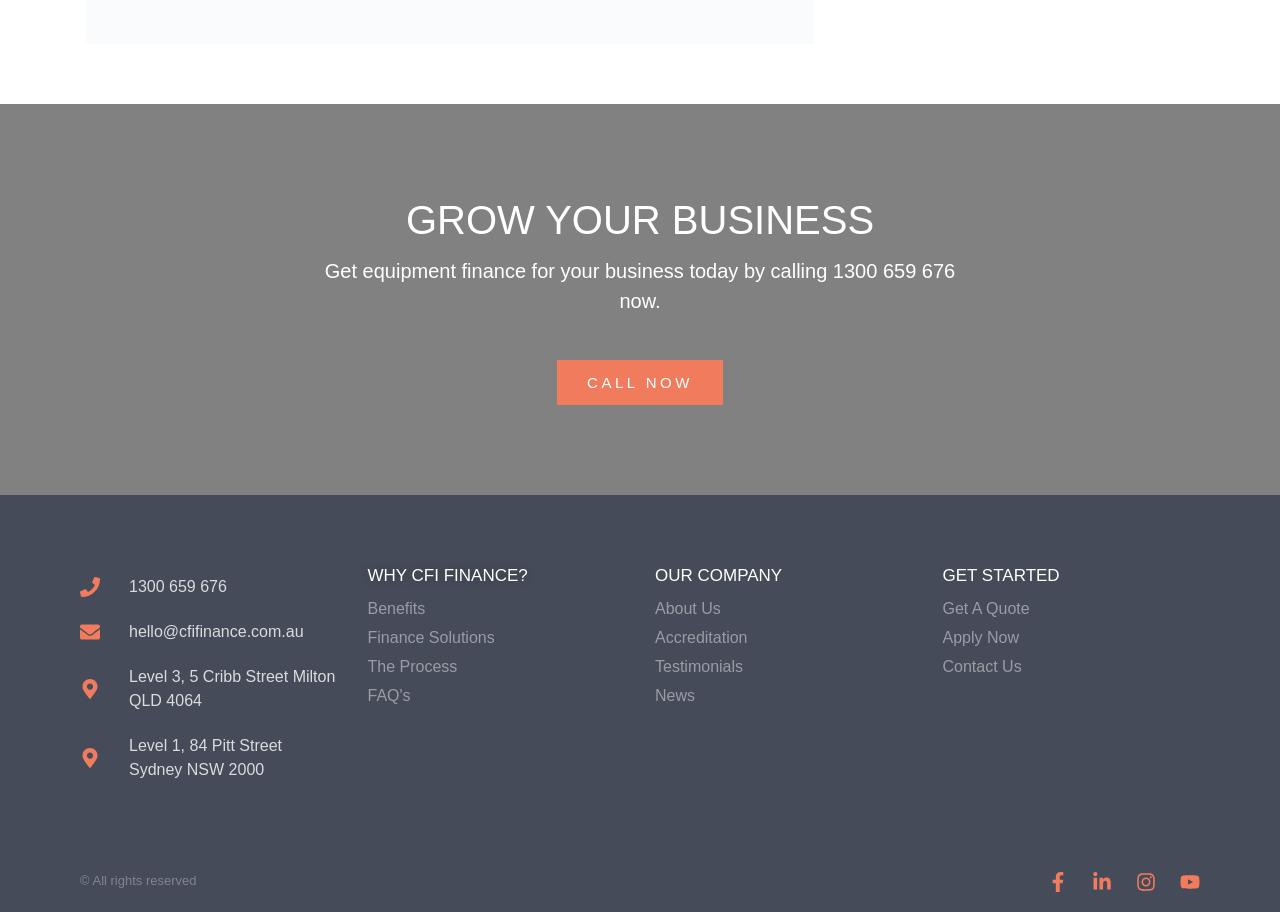Please identify the coordinates of the bounding box for the clickable region that will accomplish this instruction: "Learn about benefits".

[0.287, 0.654, 0.488, 0.68]